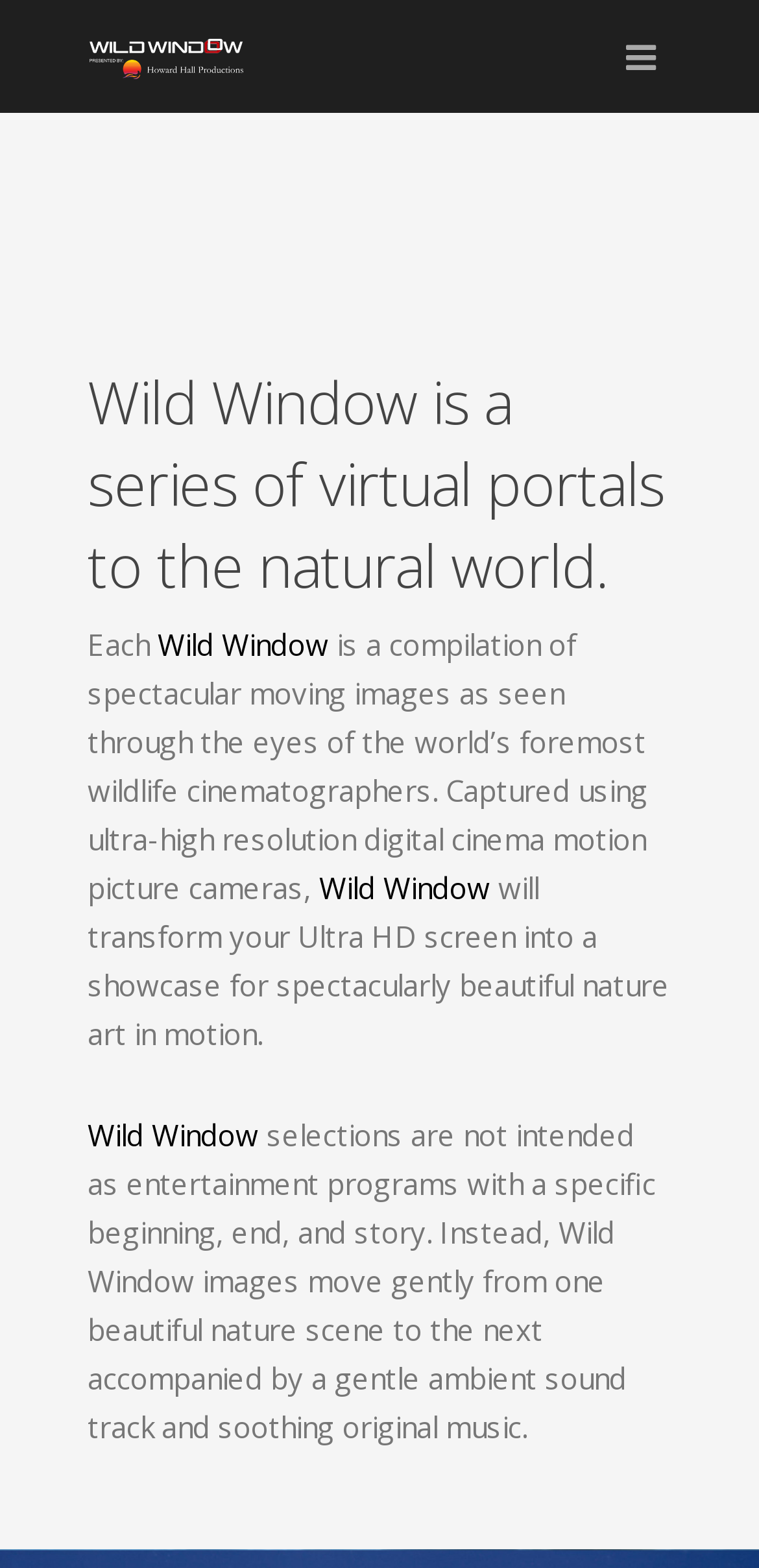Create a detailed narrative of the webpage’s visual and textual elements.

The webpage is about Wild Window, a series of virtual portals to the natural world. At the top, there is a link to Wild Window, accompanied by an image with the same name, taking up about a quarter of the screen width. To the right of the image, there is a link with a font awesome icon. 

Below the top section, there is a heading that introduces Wild Window as a series of virtual portals to the natural world. Following the heading, there are three paragraphs of text. The first paragraph starts with the word "Each" and describes Wild Window as a compilation of spectacular moving images captured using ultra-high resolution digital cinema motion picture cameras. The second paragraph explains that these images will transform the user's Ultra HD screen into a showcase for spectacularly beautiful nature art in motion. The third paragraph, which is the longest, describes the nature of Wild Window selections, stating that they are not intended as entertainment programs, but rather as a gentle flow of beautiful nature scenes accompanied by ambient sound and original music.